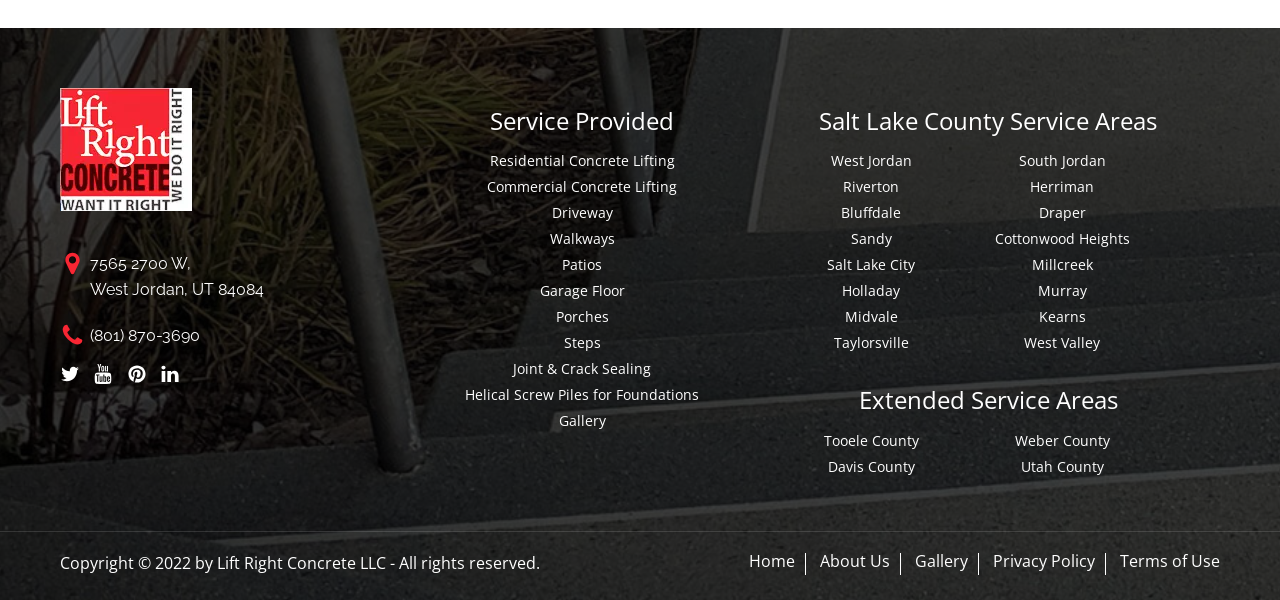Provide the bounding box coordinates of the area you need to click to execute the following instruction: "View the 'Gallery'".

[0.363, 0.682, 0.546, 0.722]